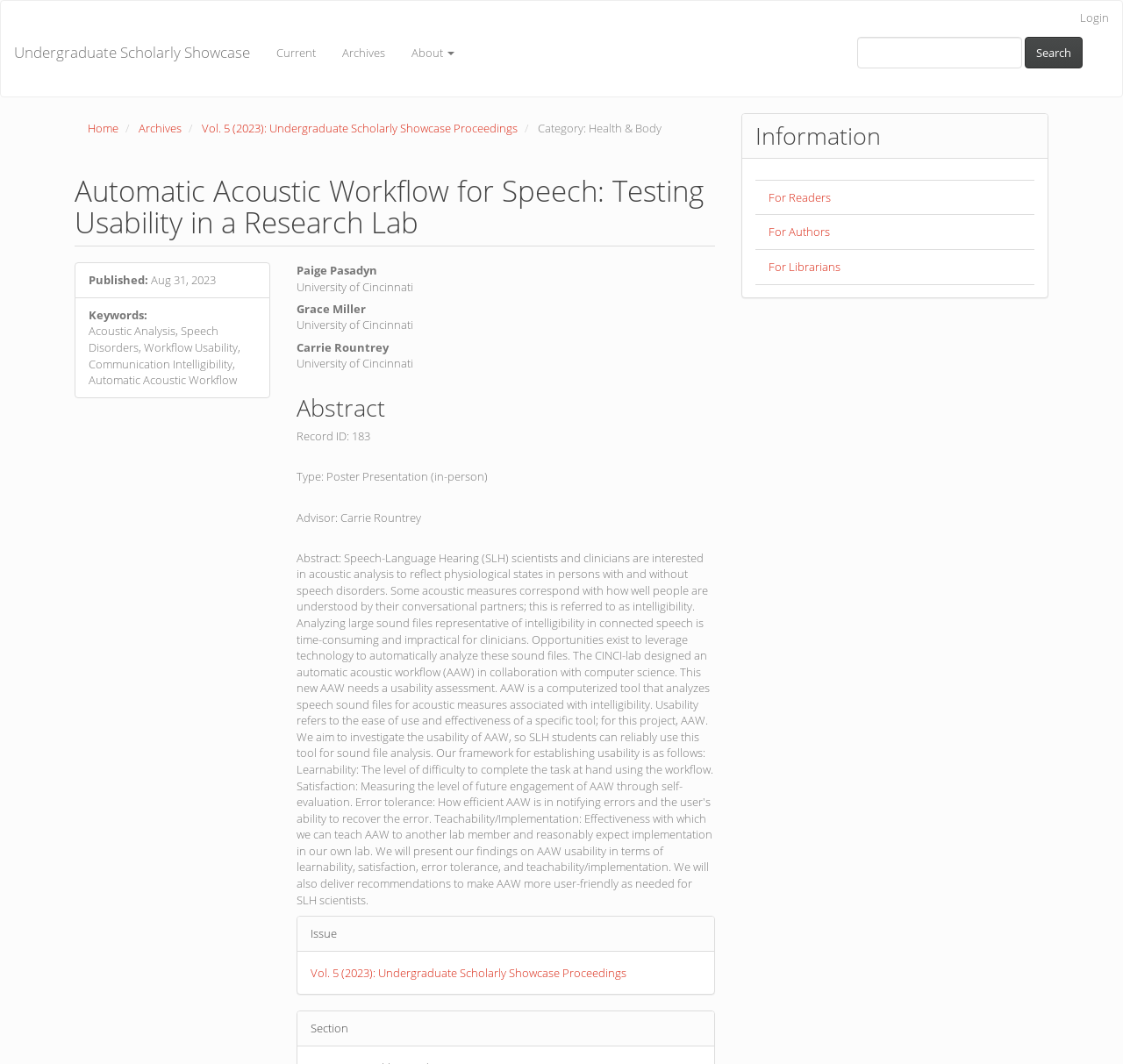Identify and generate the primary title of the webpage.

Automatic Acoustic Workflow for Speech: Testing Usability in a Research Lab